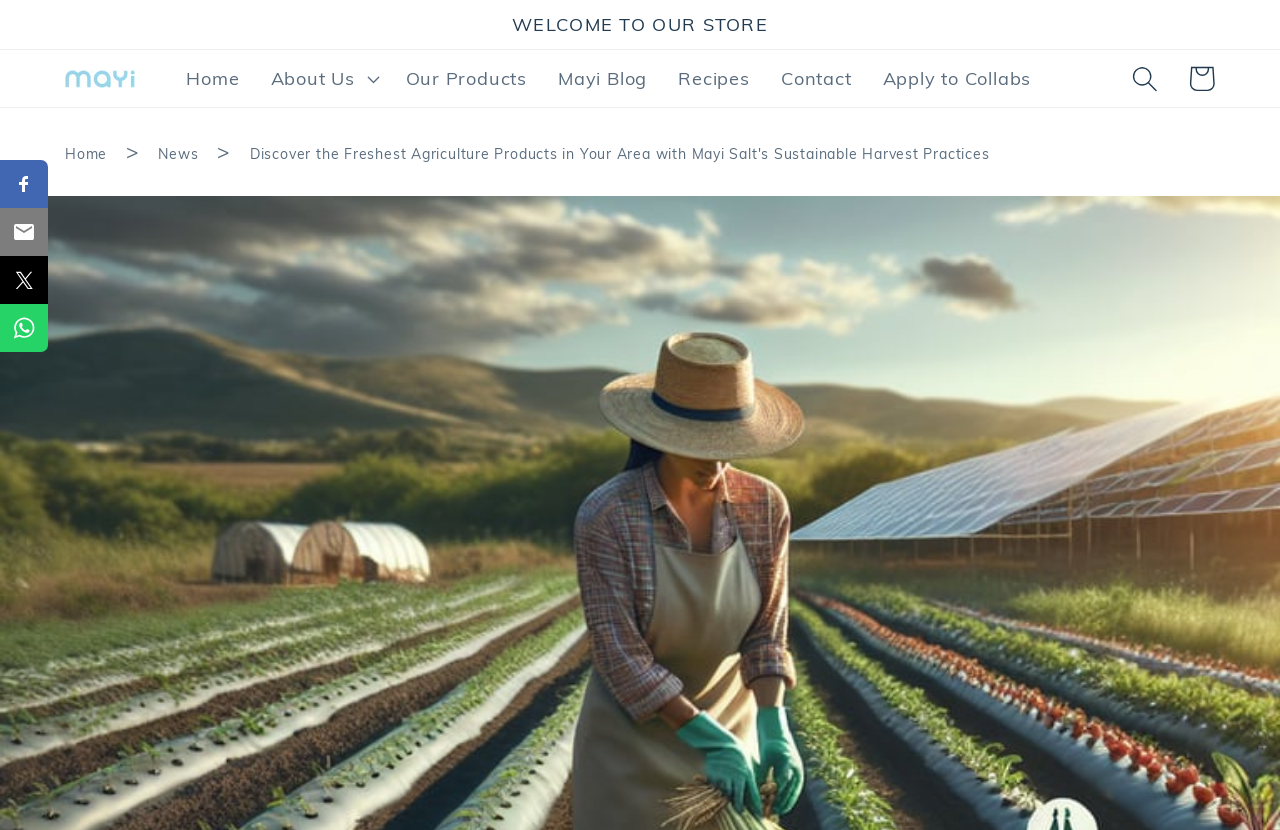Indicate the bounding box coordinates of the element that needs to be clicked to satisfy the following instruction: "Visit the 'Mayi Blog'". The coordinates should be four float numbers between 0 and 1, i.e., [left, top, right, bottom].

[0.424, 0.063, 0.518, 0.127]